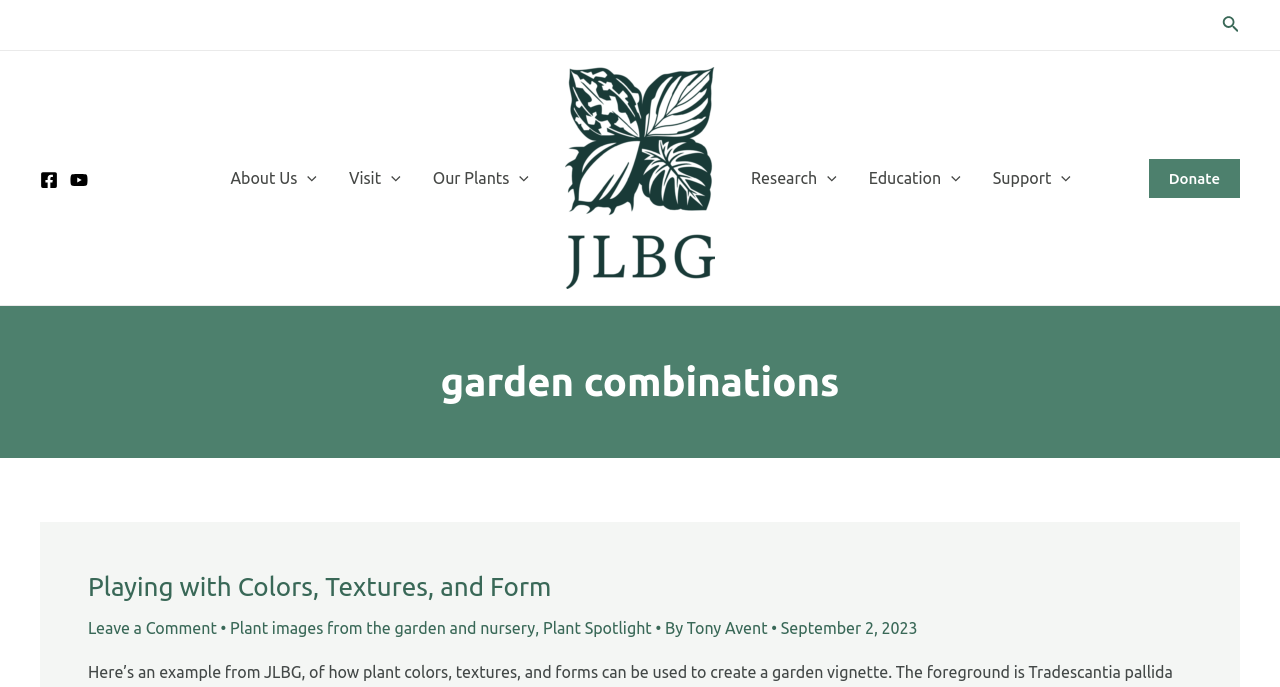Provide a short answer to the following question with just one word or phrase: How many menu toggles are present in the navigation?

5